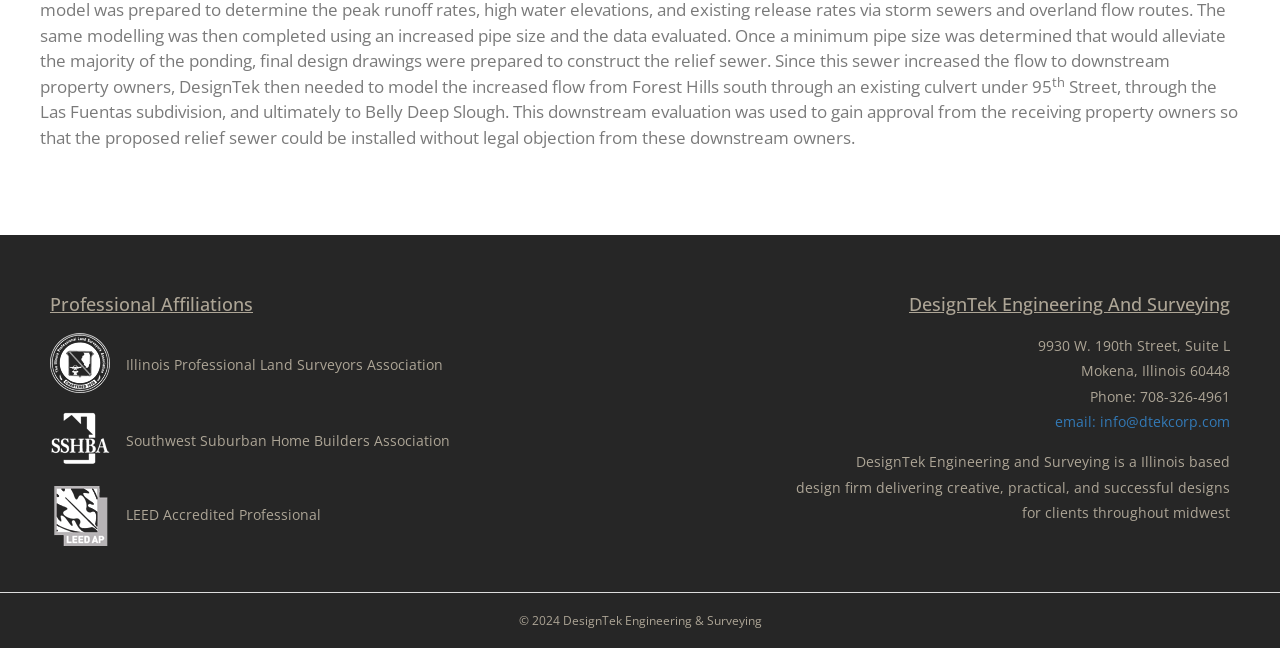Given the element description: "email: info@dtekcorp.com", predict the bounding box coordinates of the UI element it refers to, using four float numbers between 0 and 1, i.e., [left, top, right, bottom].

[0.824, 0.635, 0.961, 0.665]